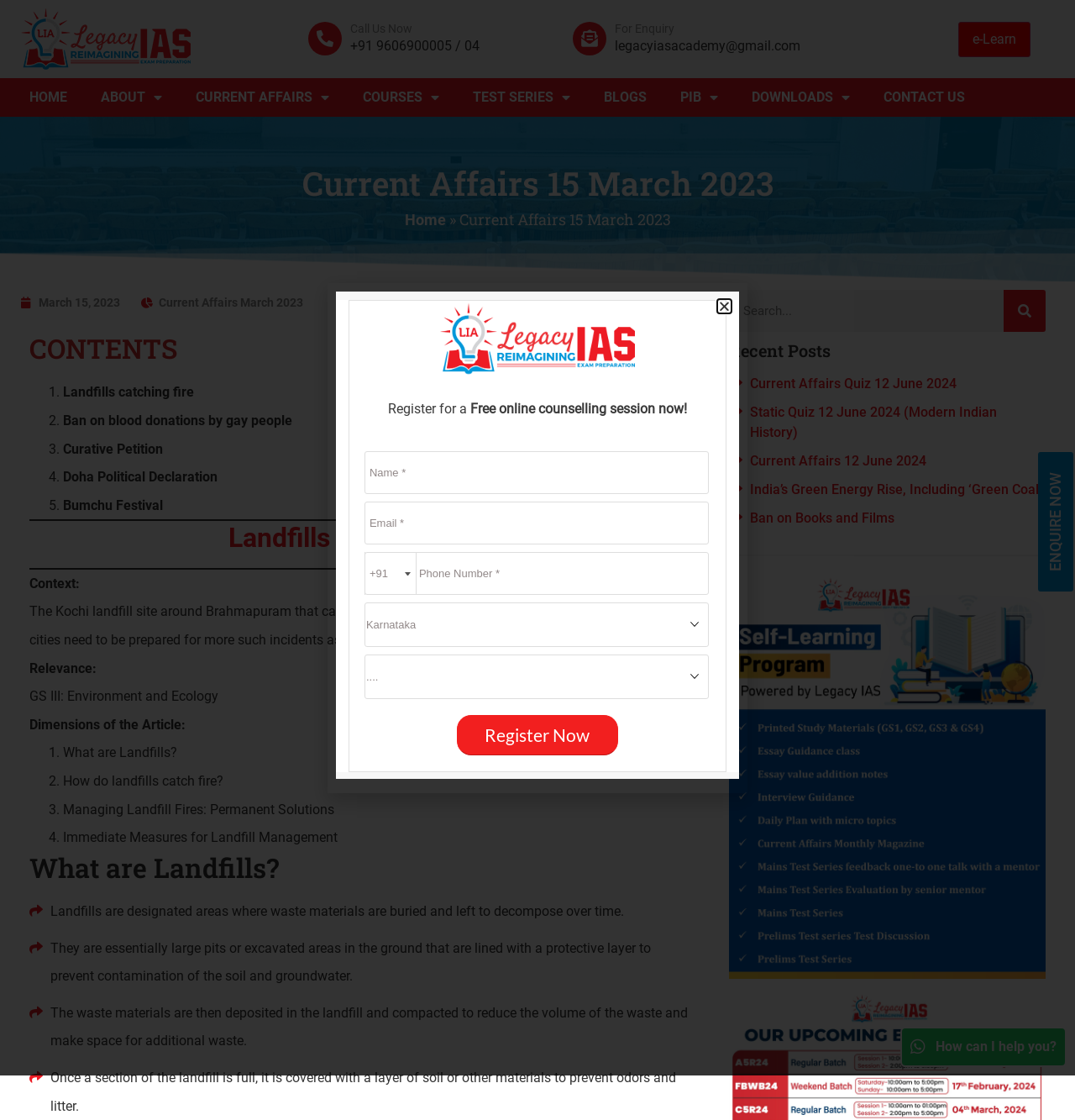Please respond in a single word or phrase: 
How many current affairs topics are listed?

5